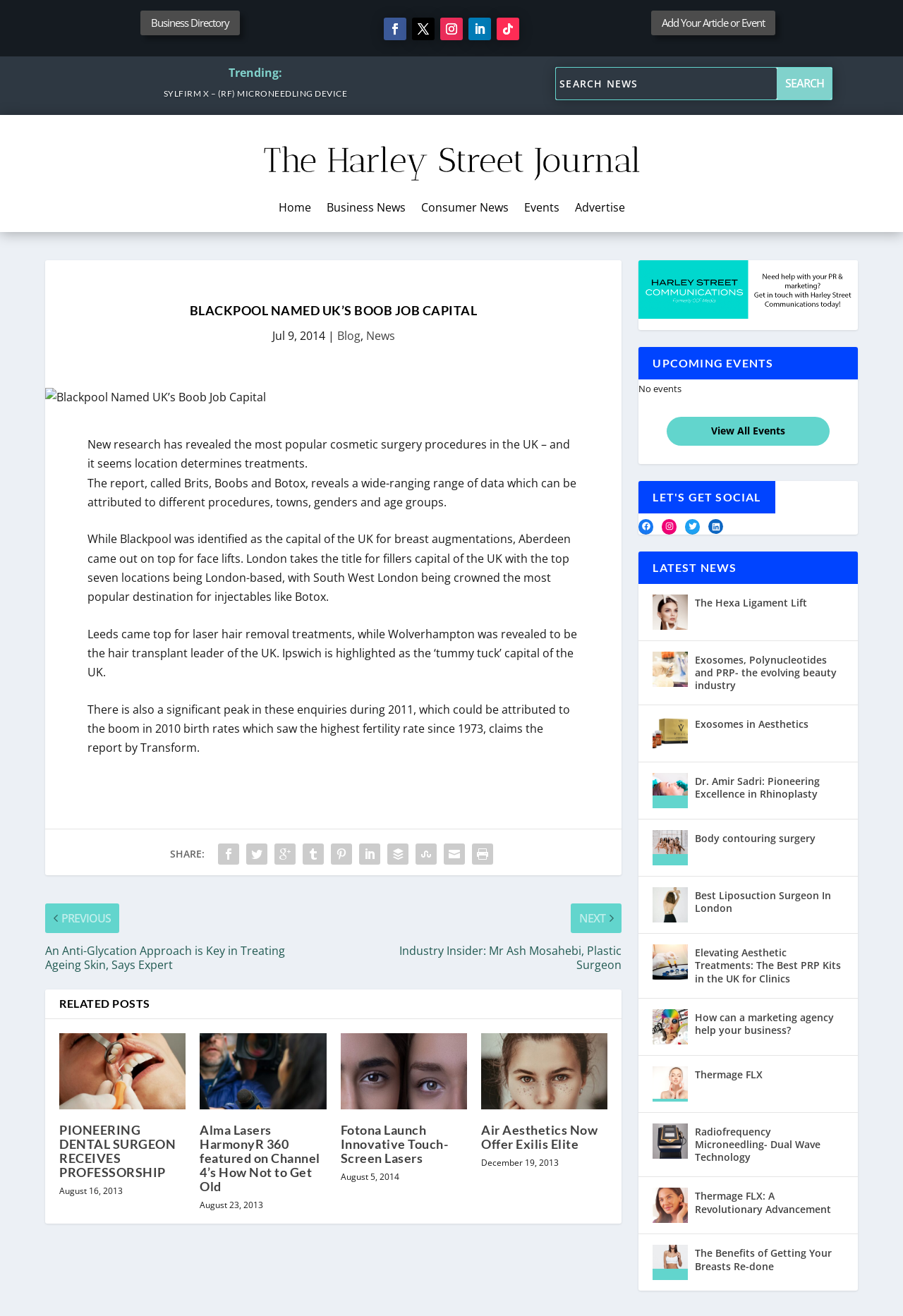How many links are there in the 'RELATED POSTS' section? Observe the screenshot and provide a one-word or short phrase answer.

4